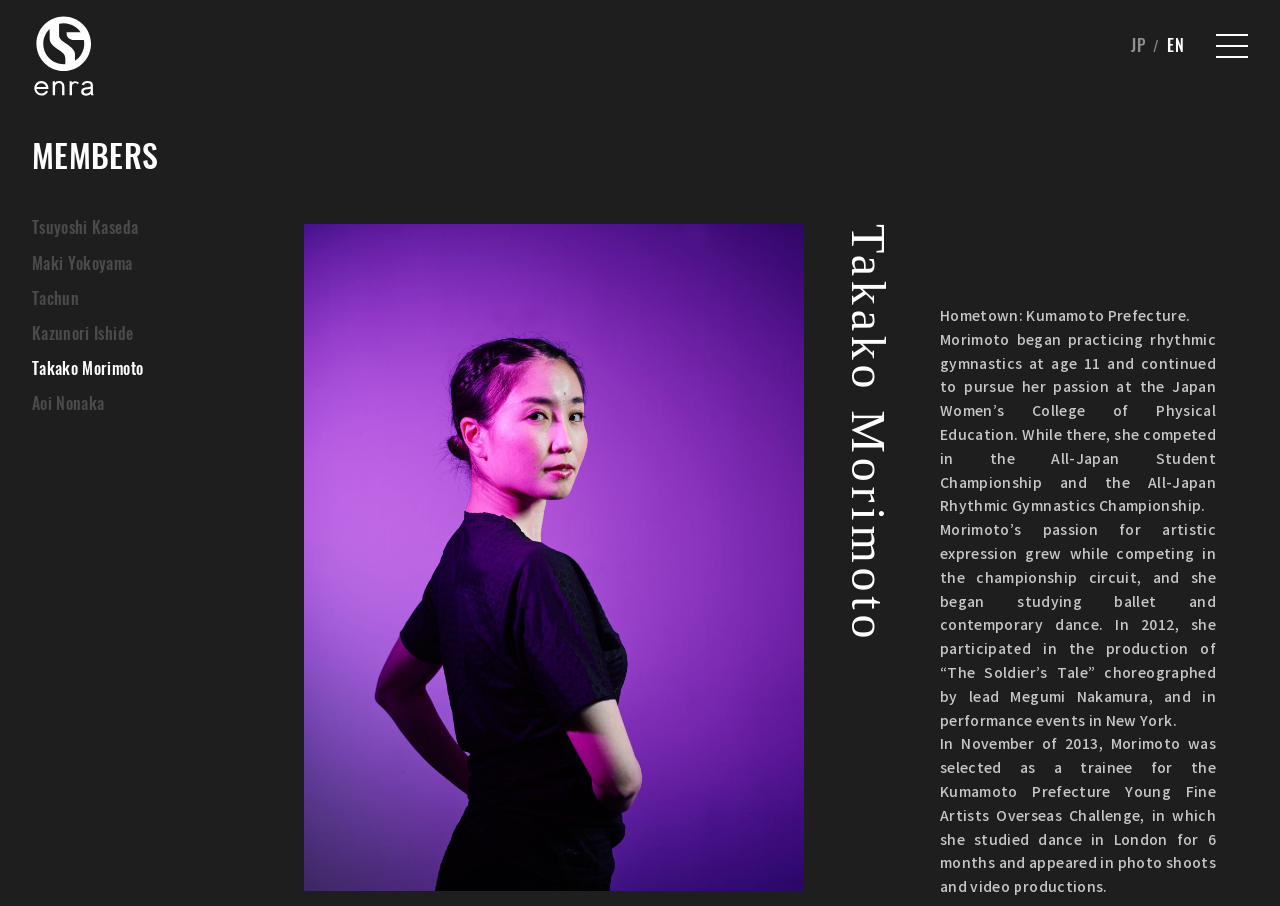Identify the bounding box coordinates of the section to be clicked to complete the task described by the following instruction: "Switch to English". The coordinates should be four float numbers between 0 and 1, formatted as [left, top, right, bottom].

[0.912, 0.035, 0.925, 0.065]